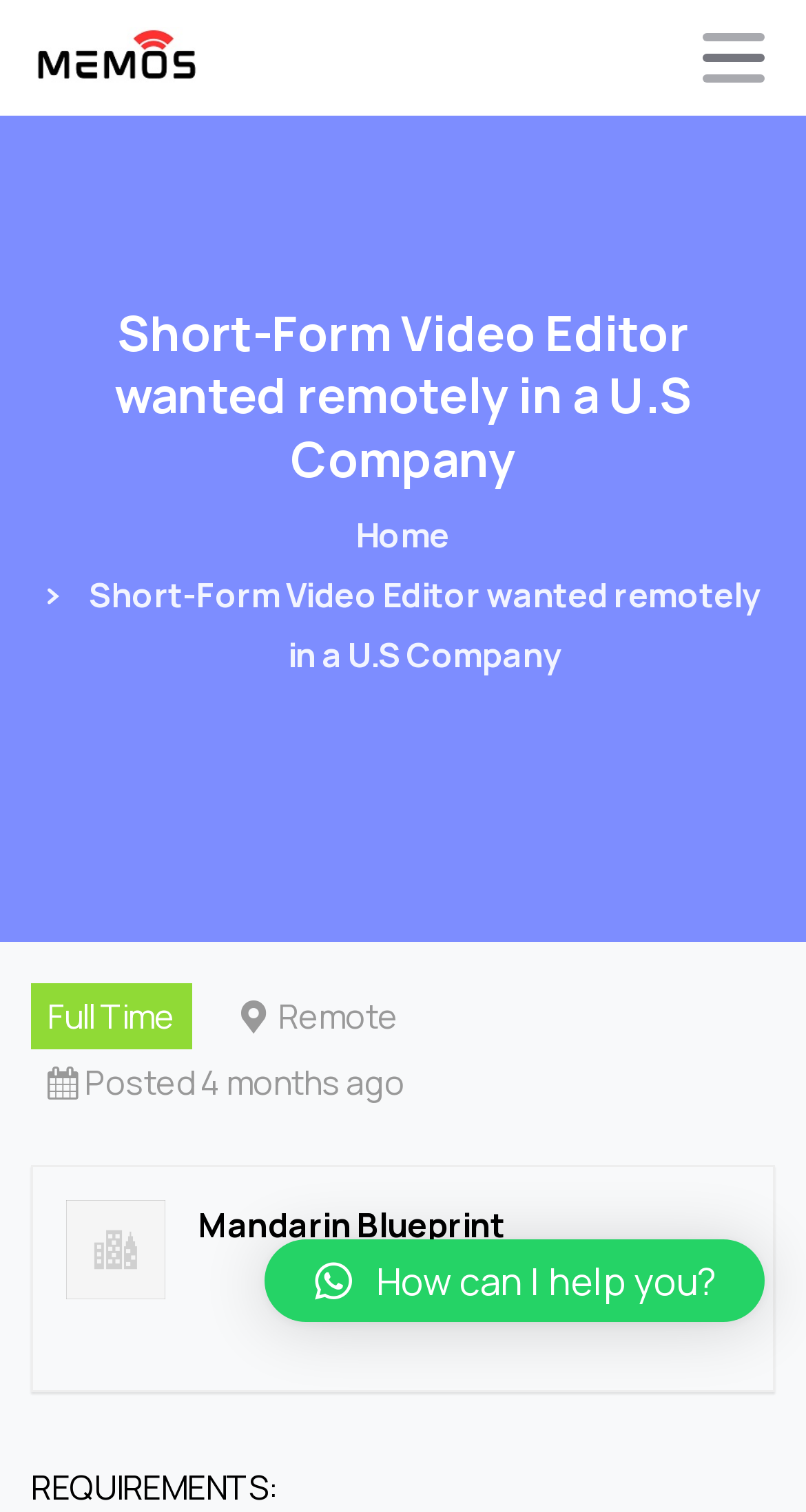Given the element description, predict the bounding box coordinates in the format (top-left x, top-left y, bottom-right x, bottom-right y). Make sure all values are between 0 and 1. Here is the element description: aria-label="Toggle navigation"

[0.859, 0.015, 0.962, 0.061]